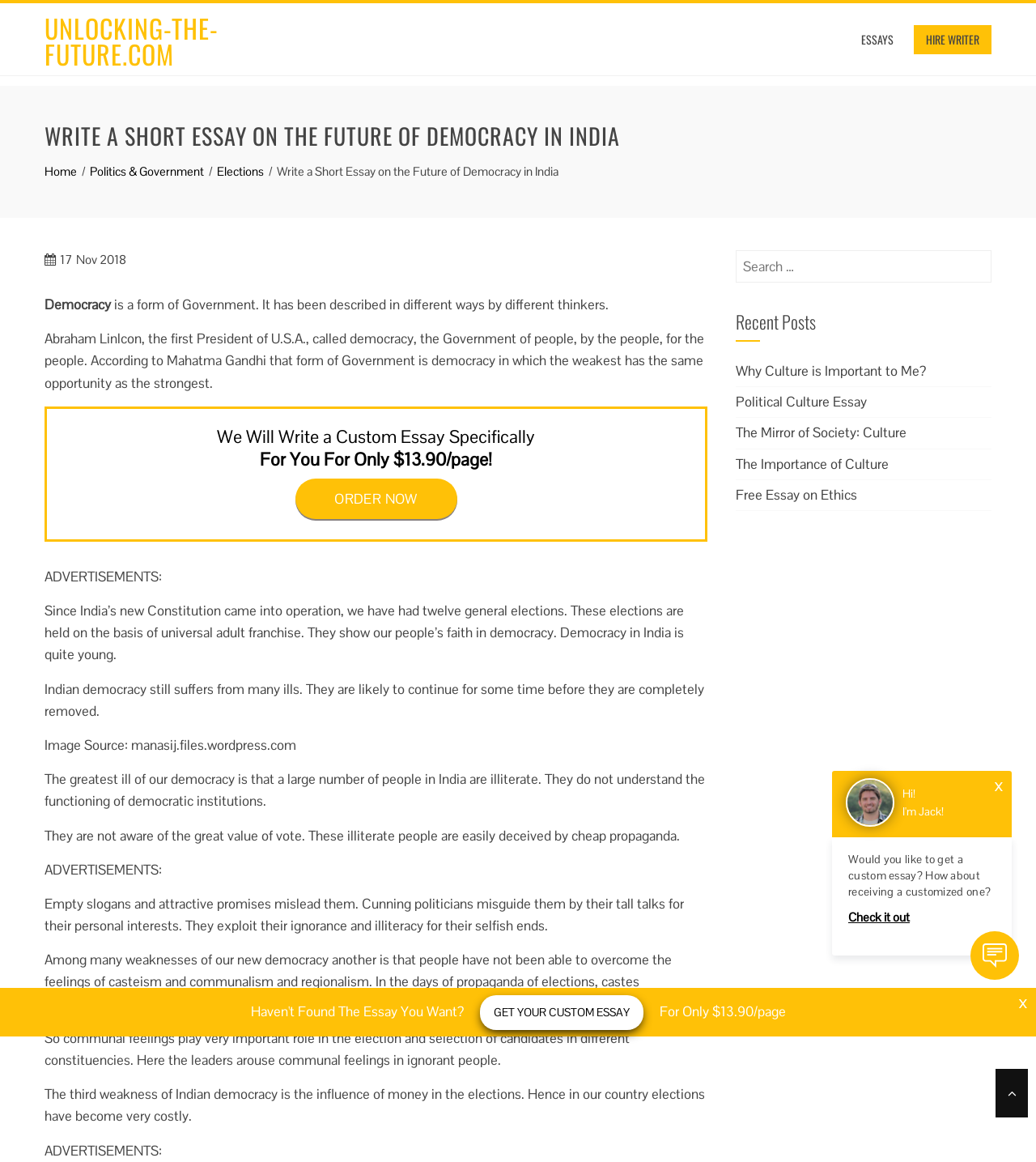Please examine the image and answer the question with a detailed explanation:
What is the form of government described in the essay?

The essay describes democracy as a form of government, which has been described in different ways by different thinkers, including Abraham Lincoln and Mahatma Gandhi.